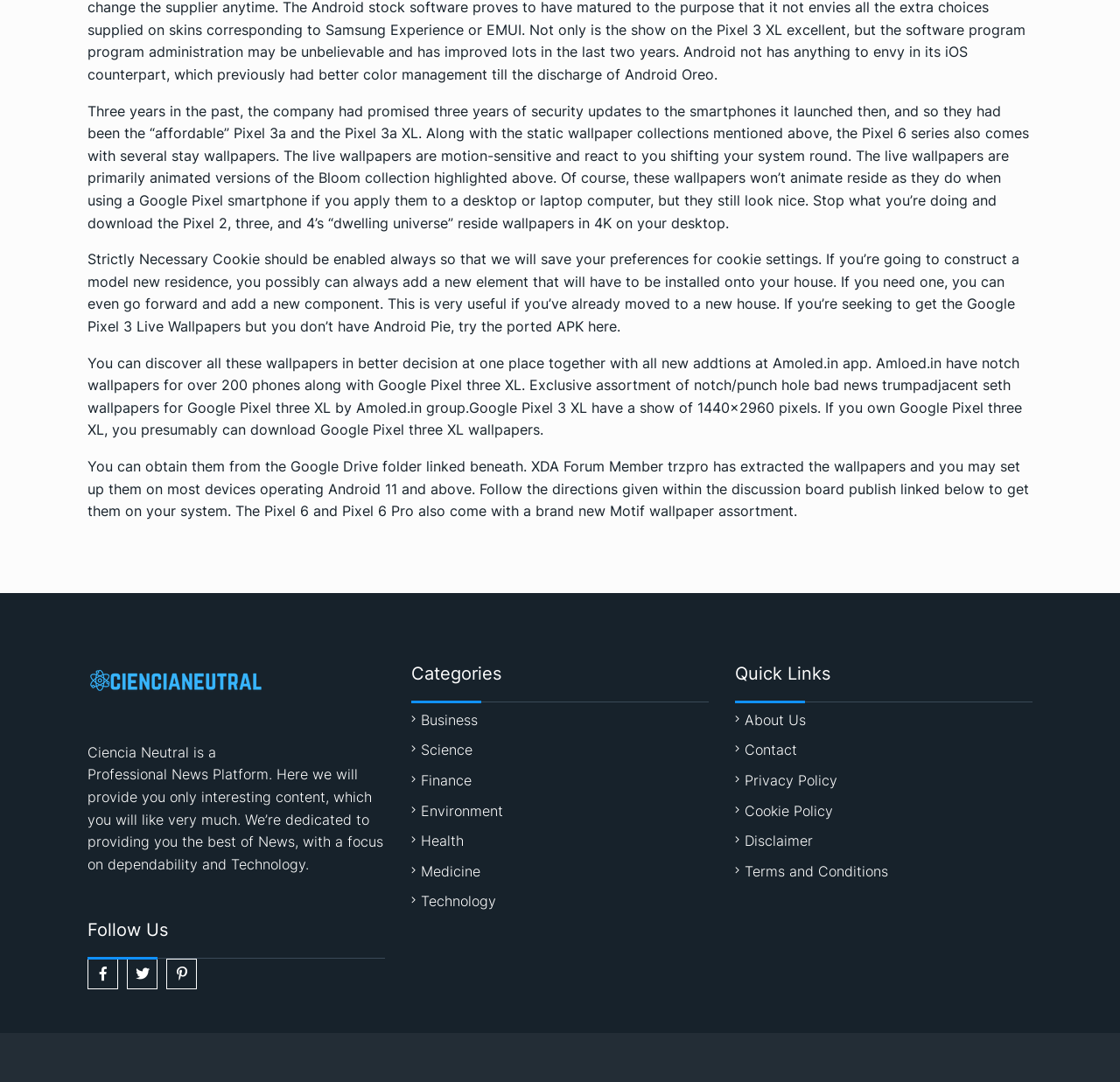Determine the bounding box for the described HTML element: "Terms and Conditions". Ensure the coordinates are four float numbers between 0 and 1 in the format [left, top, right, bottom].

[0.656, 0.797, 0.793, 0.813]